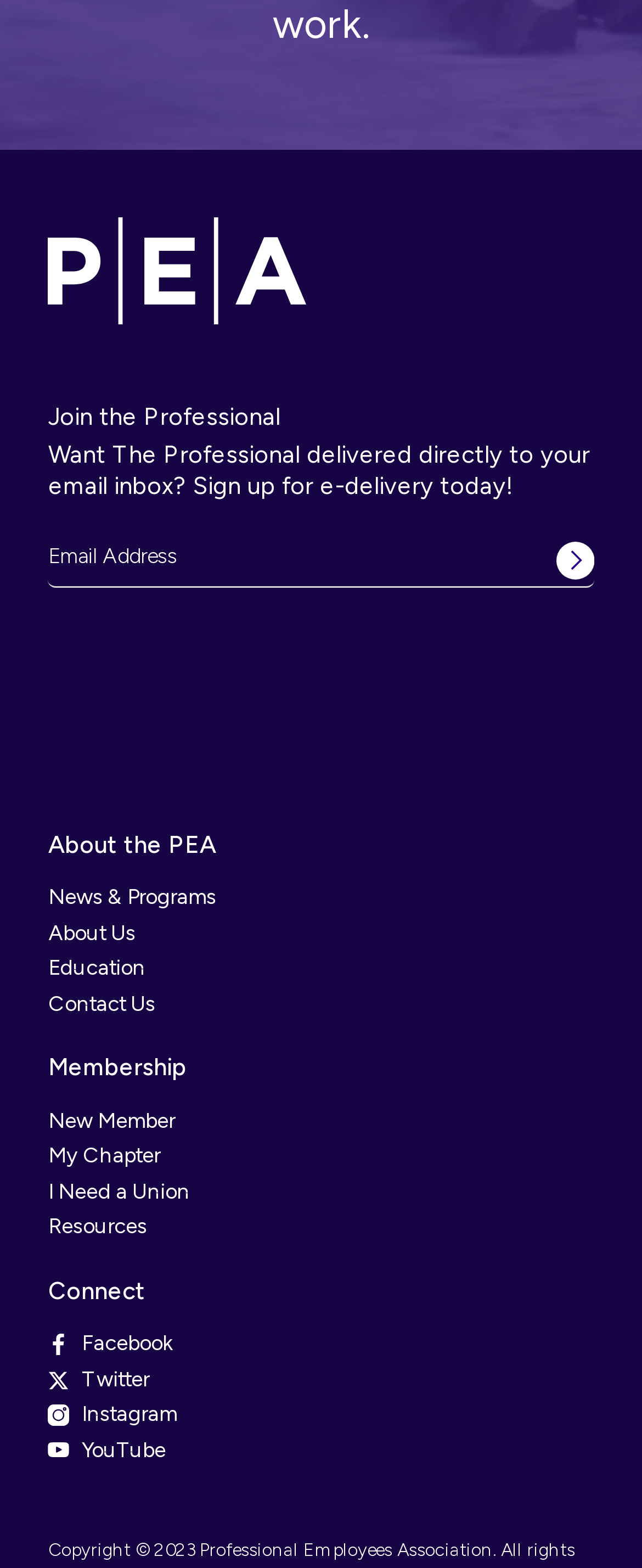Please mark the bounding box coordinates of the area that should be clicked to carry out the instruction: "Visit News & Programs".

[0.075, 0.564, 0.337, 0.58]